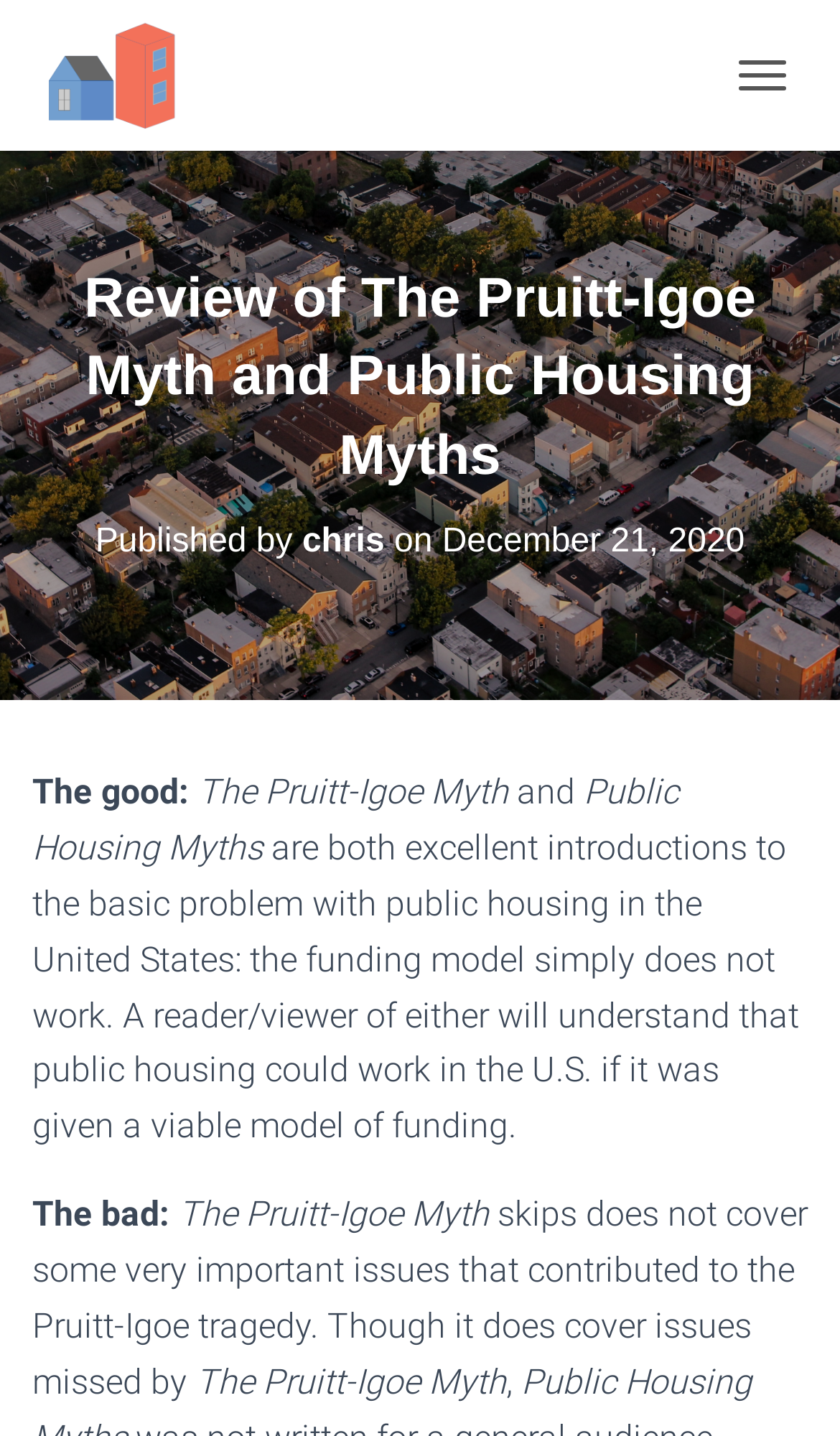Using the provided description [log in to unmask], find the bounding box coordinates for the UI element. Provide the coordinates in (top-left x, top-left y, bottom-right x, bottom-right y) format, ensuring all values are between 0 and 1.

None